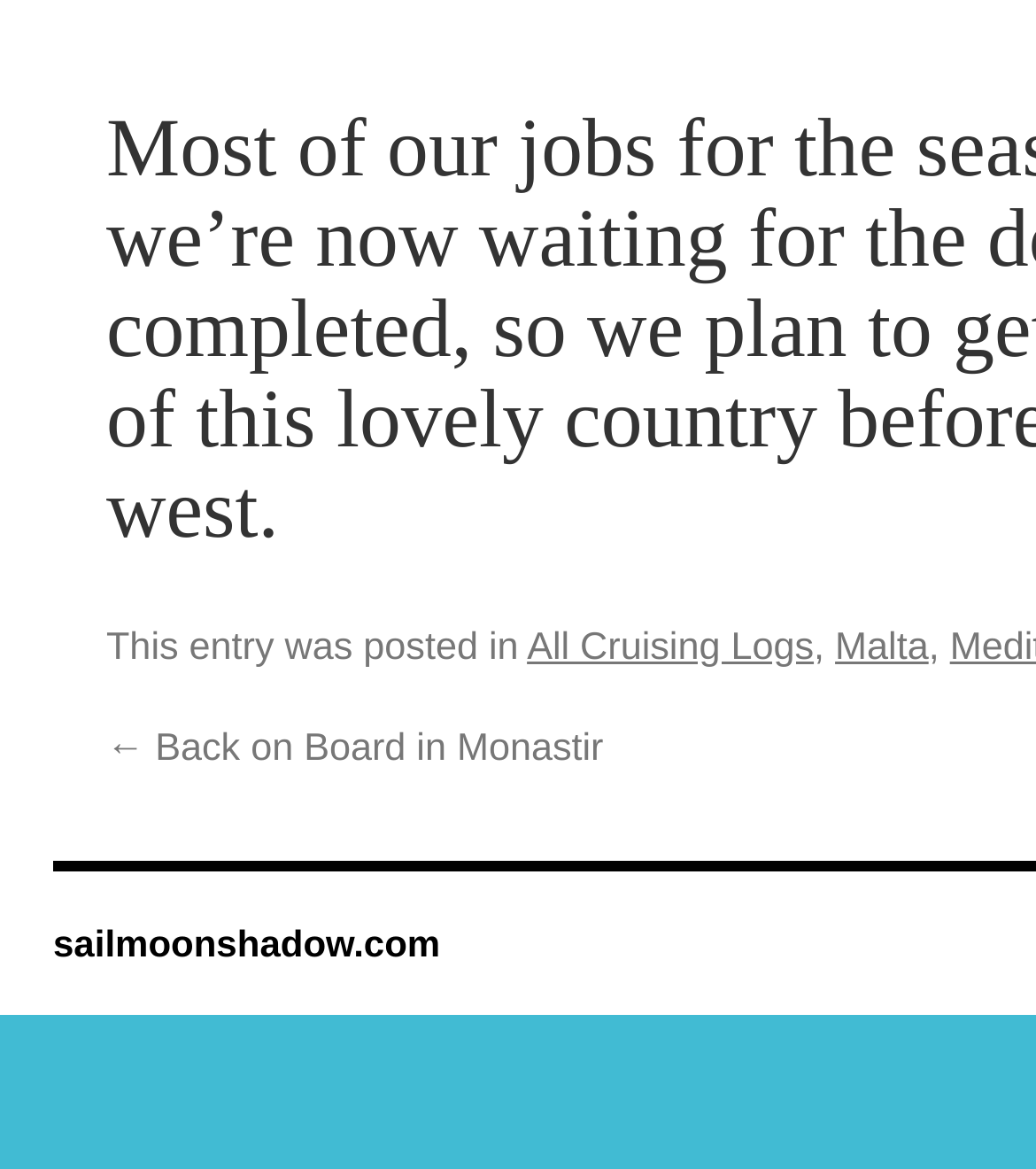From the element description: "All Cruising Logs", extract the bounding box coordinates of the UI element. The coordinates should be expressed as four float numbers between 0 and 1, in the order [left, top, right, bottom].

[0.509, 0.622, 0.786, 0.659]